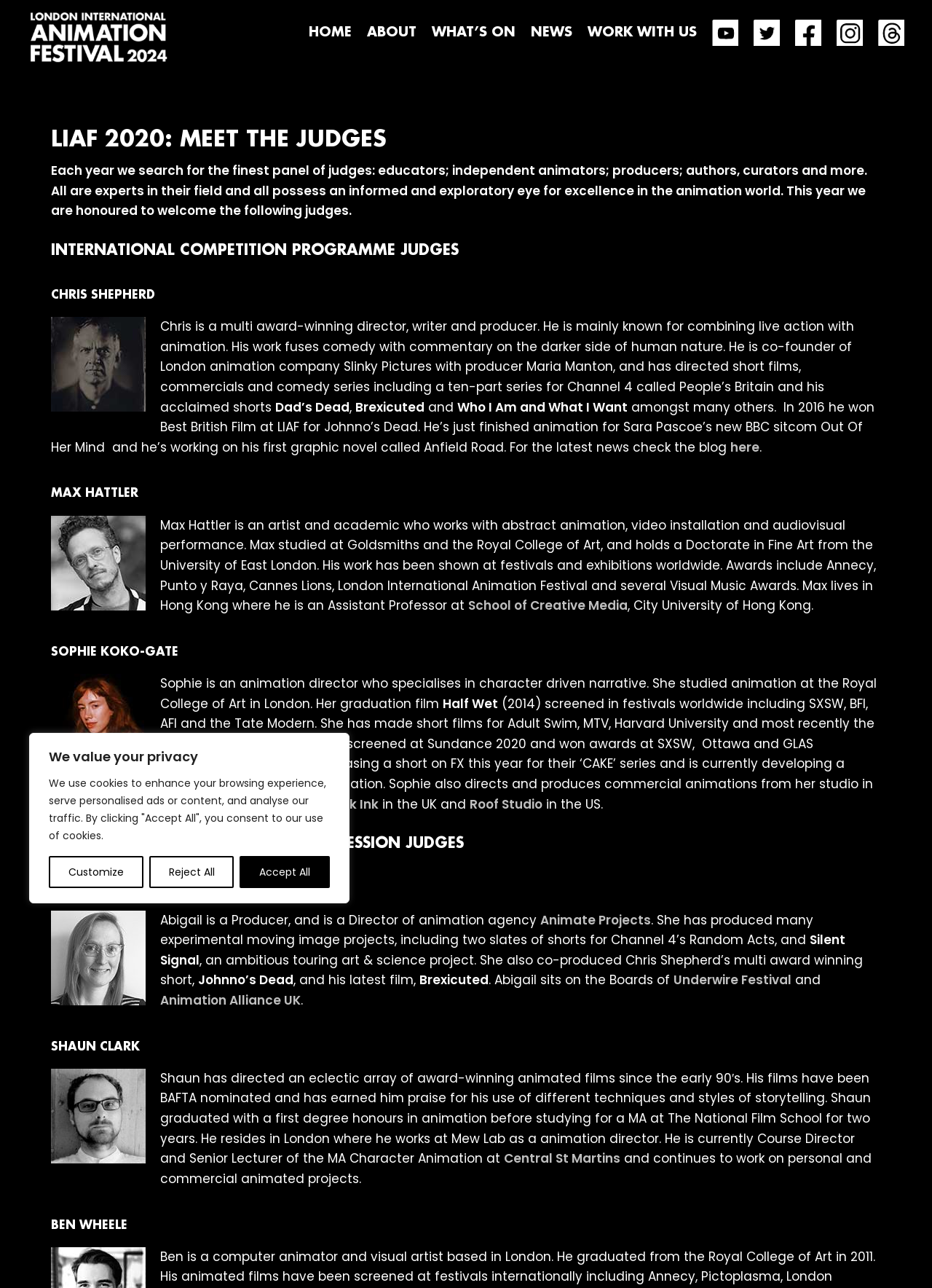Pinpoint the bounding box coordinates of the clickable element needed to complete the instruction: "View the 'LIAF 2020: MEET THE JUDGES' header". The coordinates should be provided as four float numbers between 0 and 1: [left, top, right, bottom].

[0.055, 0.099, 0.945, 0.119]